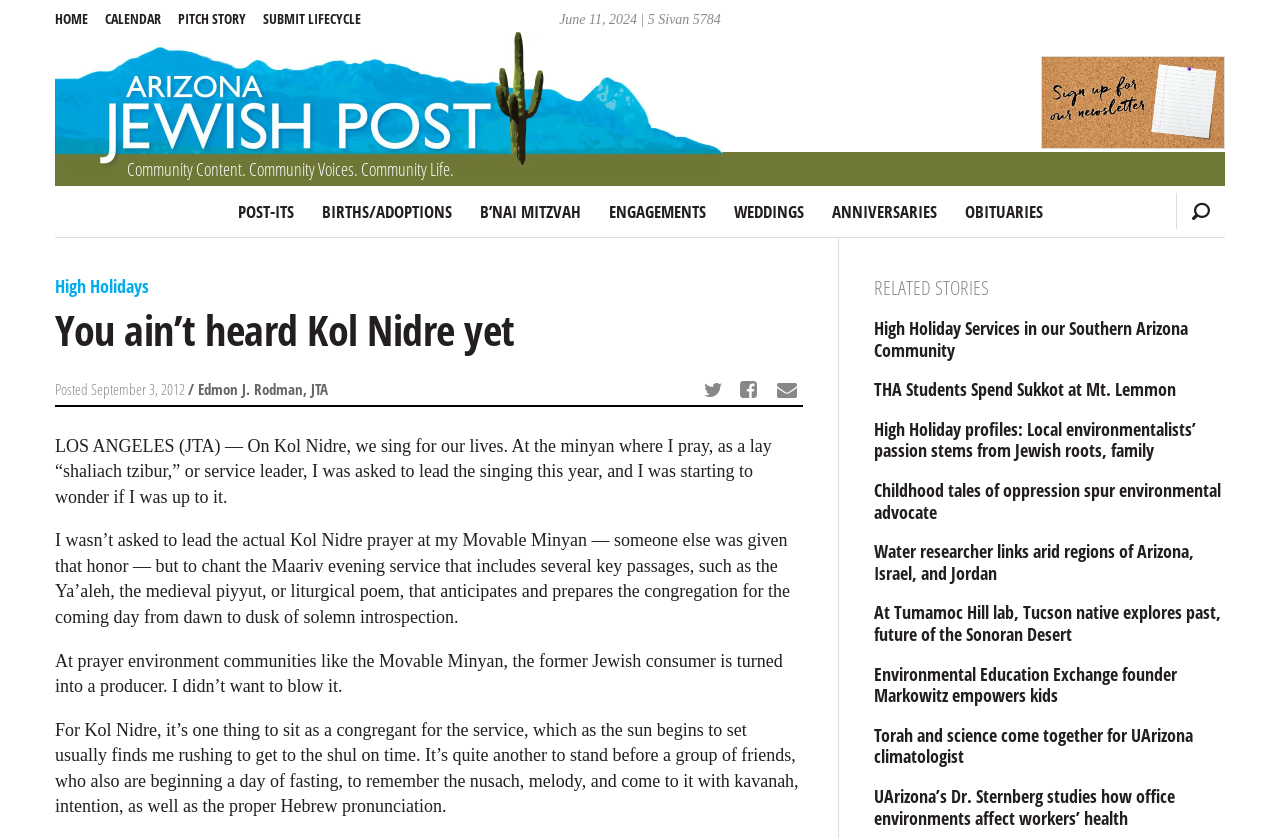Predict the bounding box coordinates of the area that should be clicked to accomplish the following instruction: "Share the article via Twitter". The bounding box coordinates should consist of four float numbers between 0 and 1, i.e., [left, top, right, bottom].

[0.545, 0.447, 0.573, 0.487]